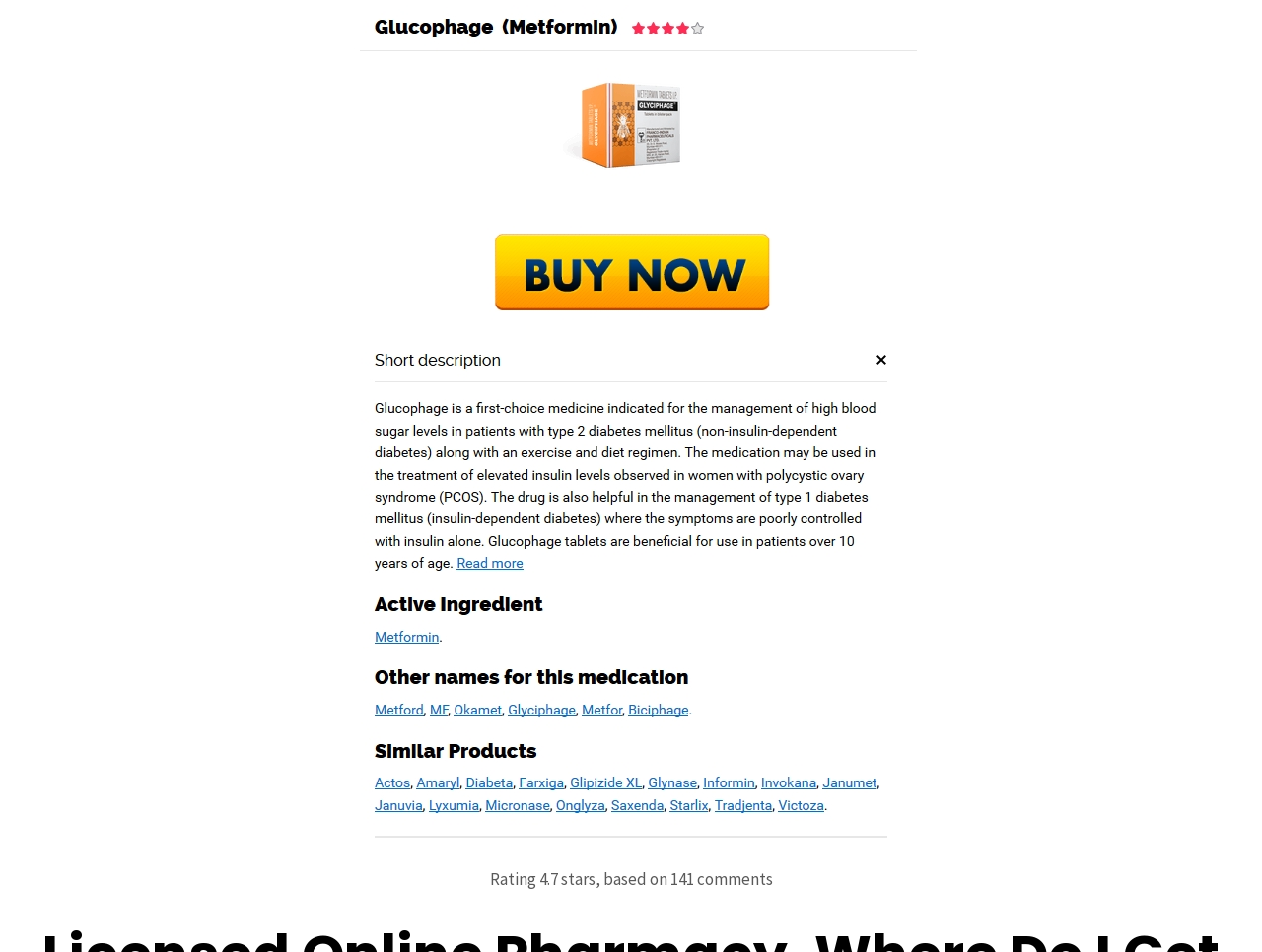Present a detailed account of what is displayed on the webpage.

The webpage is about Glucophage for sale online, specifically related to the Bhutanese Community of Arizona (BCA). At the top left corner, there is a logo image of BCA, accompanied by a link with the same name. Below the logo, there is a navigation menu with links to different sections of the website, including Home, About Us, Projects, Upcoming Events, Partners, and Contact Us.

On the right side of the top section, there is a "DONATE" link. The main content of the webpage is divided into two sections. The top section has a header with the title "Glucophage For Sale Online" and a link to the category "Uncategorized". Below the header, there is a link to the author "admin" and a post navigation section with links to previous and next posts.

The main content section has a rating system with 4.7 stars based on 141 comments. Below the rating system, there is a heading that reads "Bhutanese Community of Arizona". The webpage has a clean layout with clear headings and concise text, making it easy to navigate and read.